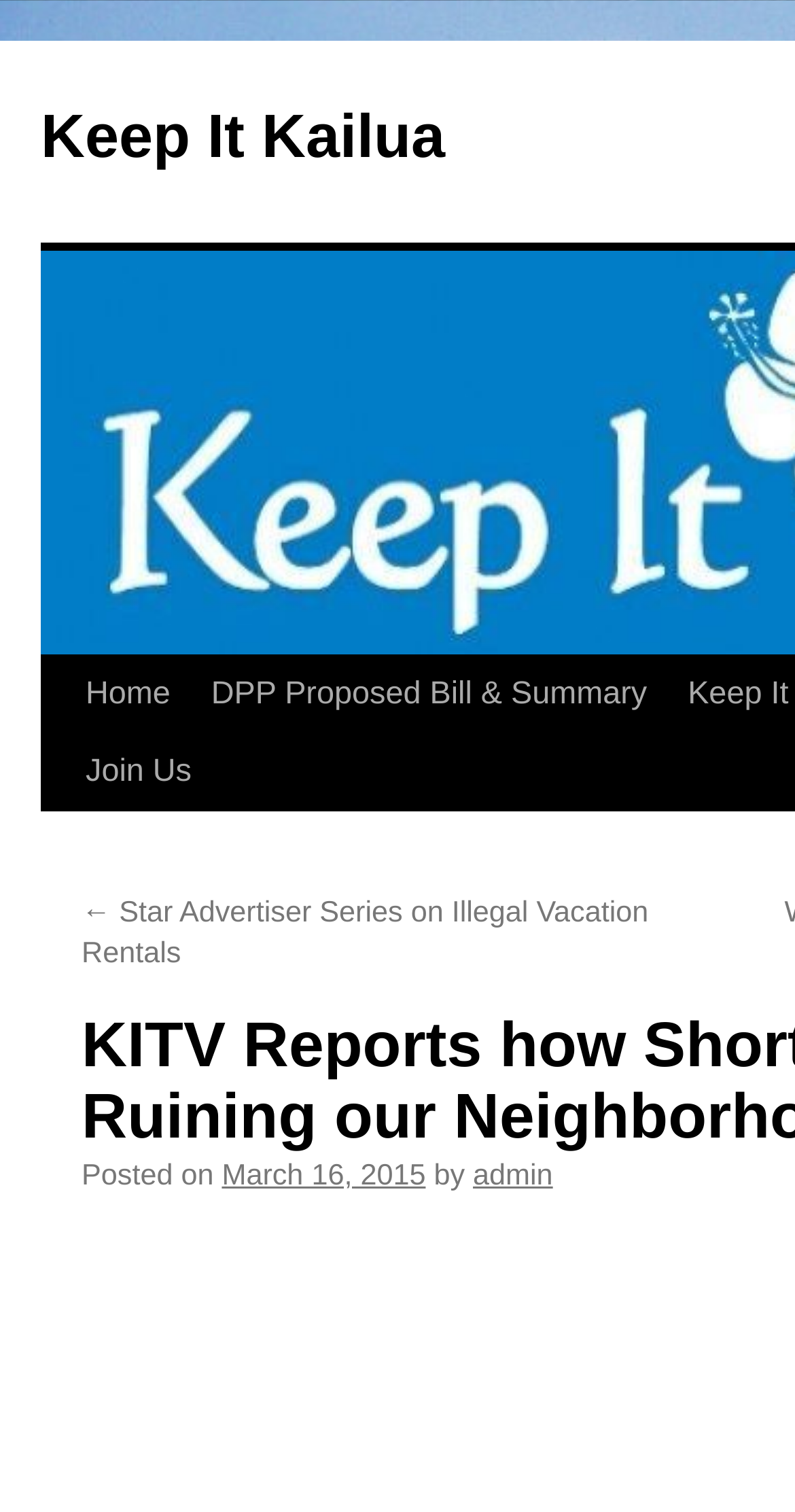Extract the main heading from the webpage content.

KITV Reports how Short-Term Rentals are Ruining our Neighborhoods